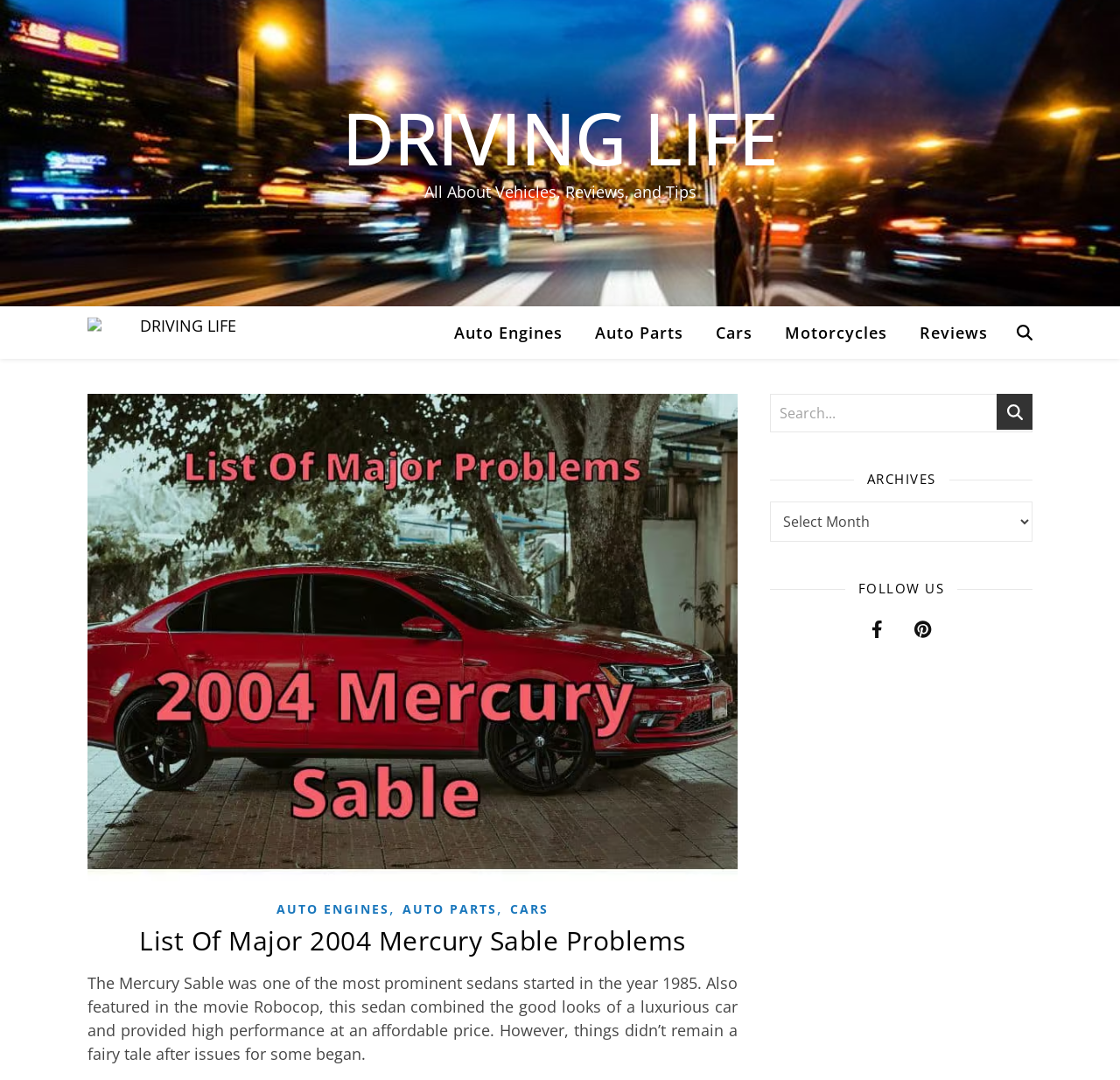Could you indicate the bounding box coordinates of the region to click in order to complete this instruction: "Select from Archives".

[0.688, 0.464, 0.922, 0.502]